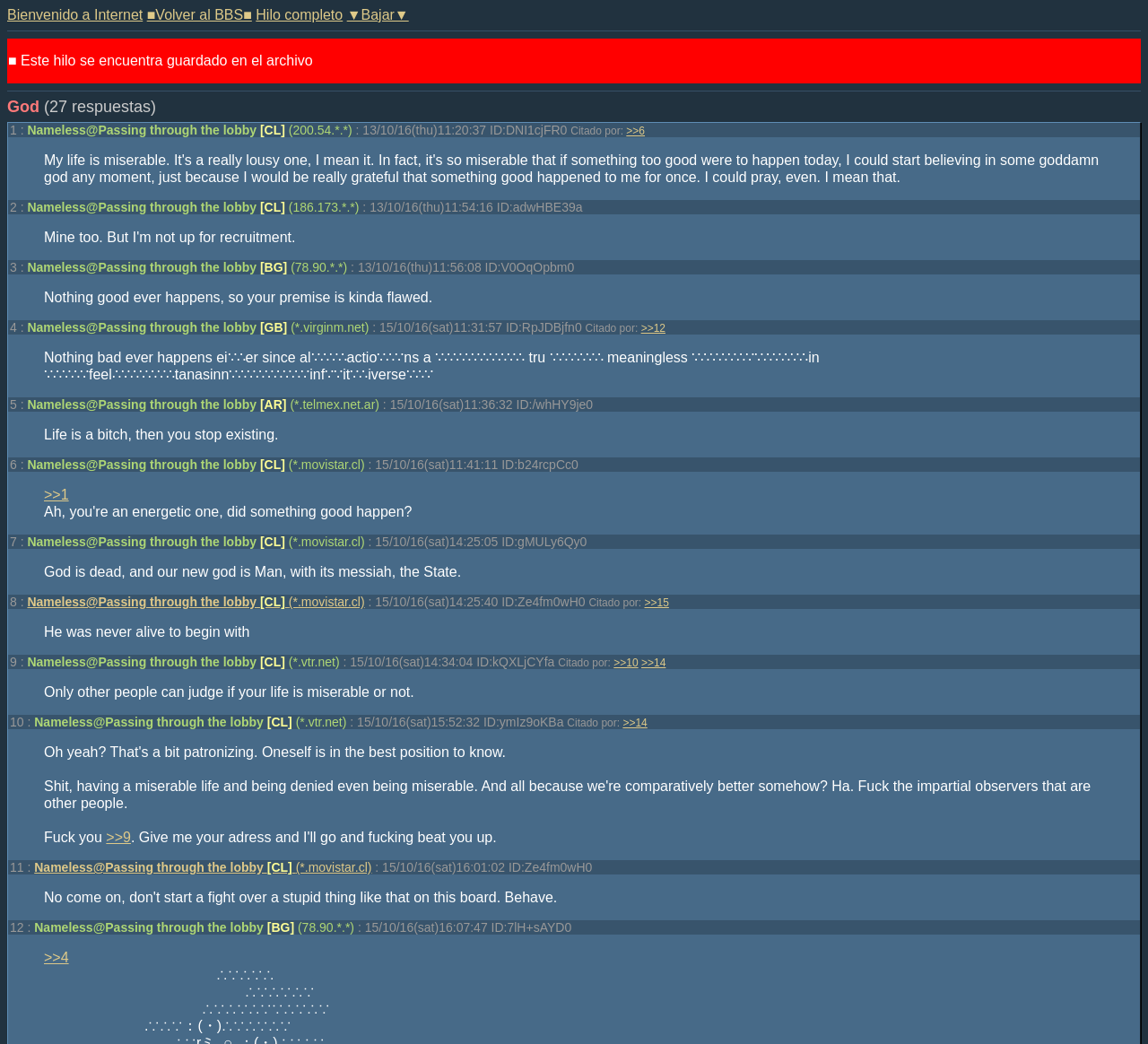Specify the bounding box coordinates of the region I need to click to perform the following instruction: "Click on 'Hilo completo'". The coordinates must be four float numbers in the range of 0 to 1, i.e., [left, top, right, bottom].

[0.223, 0.007, 0.299, 0.022]